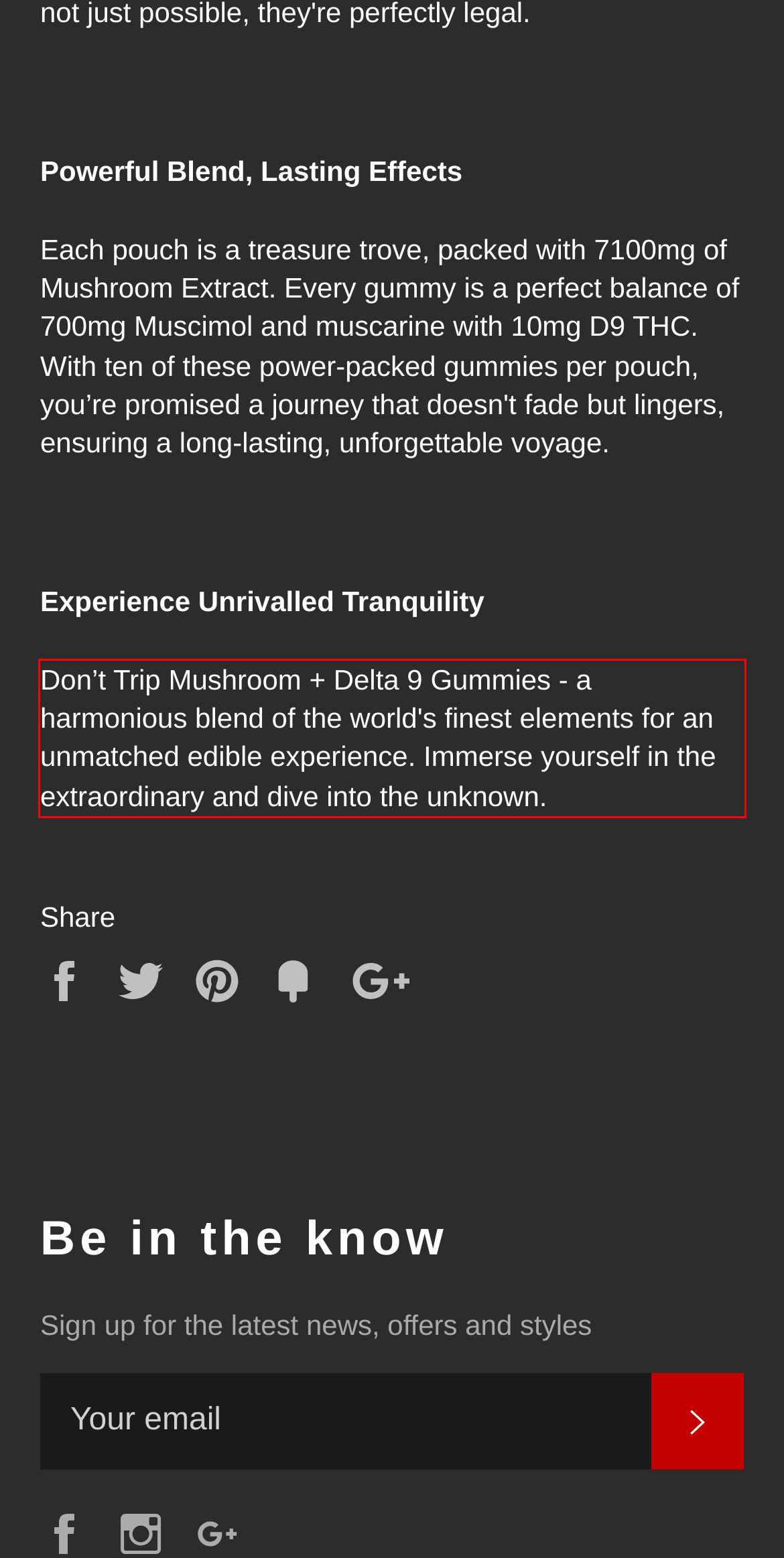You are provided with a screenshot of a webpage featuring a red rectangle bounding box. Extract the text content within this red bounding box using OCR.

Don’t Trip Mushroom + Delta 9 Gummies - a harmonious blend of the world's finest elements for an unmatched edible experience. Immerse yourself in the extraordinary and dive into the unknown.